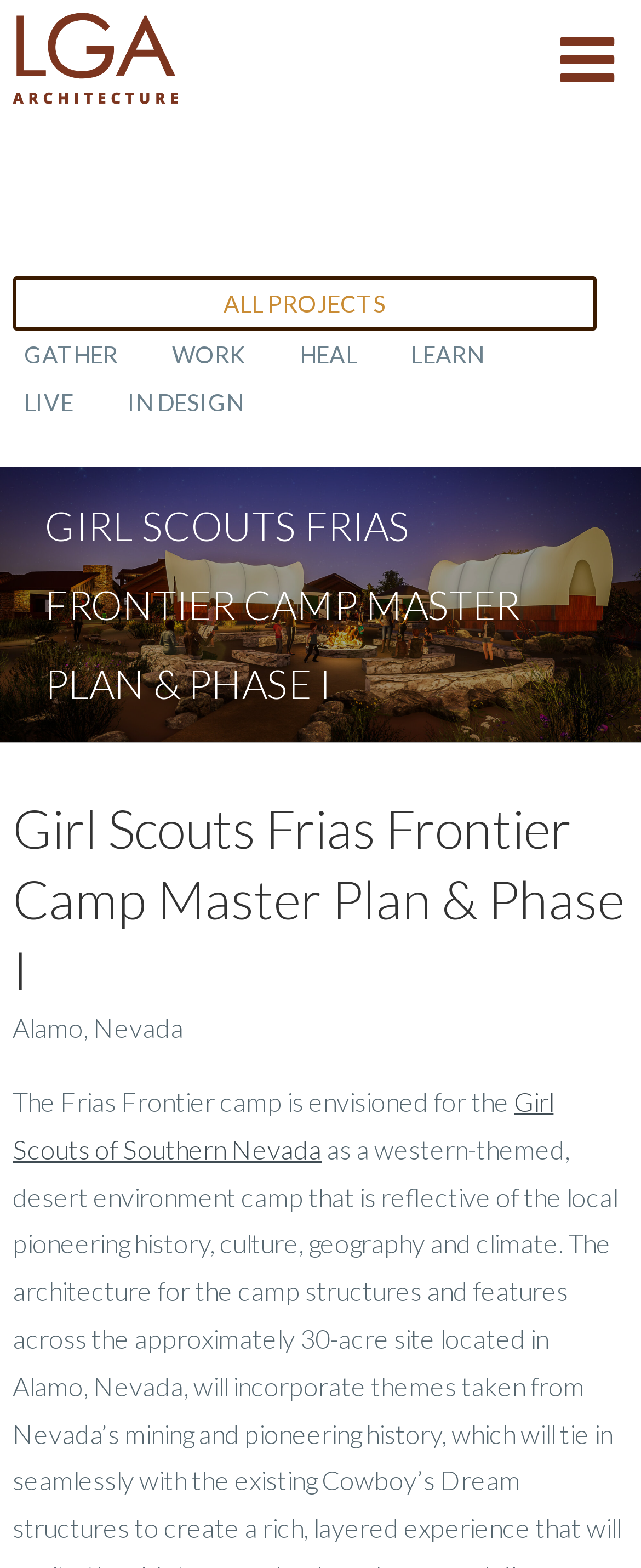Identify the bounding box coordinates of the clickable region to carry out the given instruction: "Learn more about Girl Scouts Frias Frontier Camp Master Plan & Phase I".

[0.02, 0.298, 0.98, 0.473]